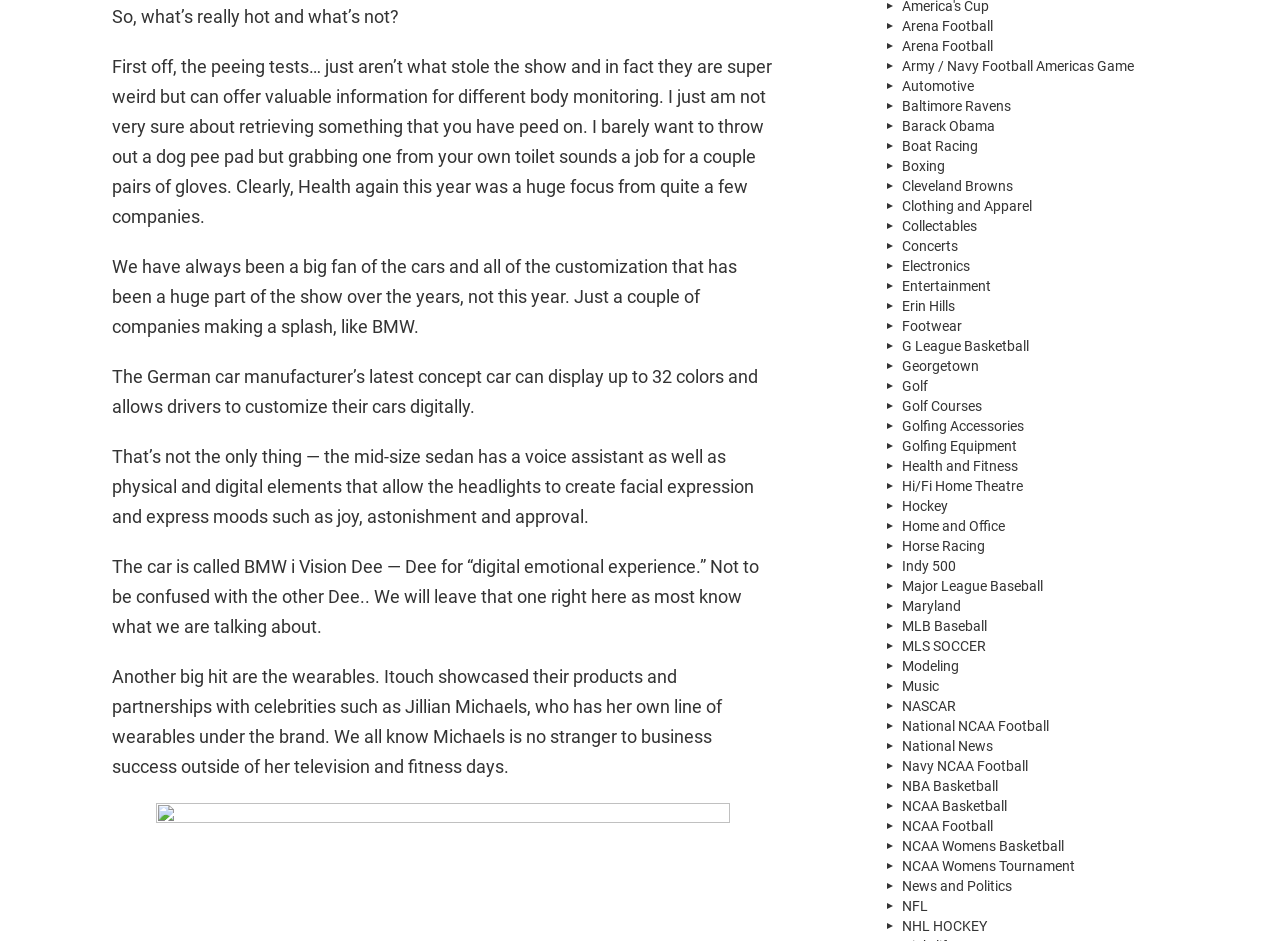Identify and provide the bounding box for the element described by: "NCAA Womens Basketball".

[0.689, 0.888, 0.95, 0.909]